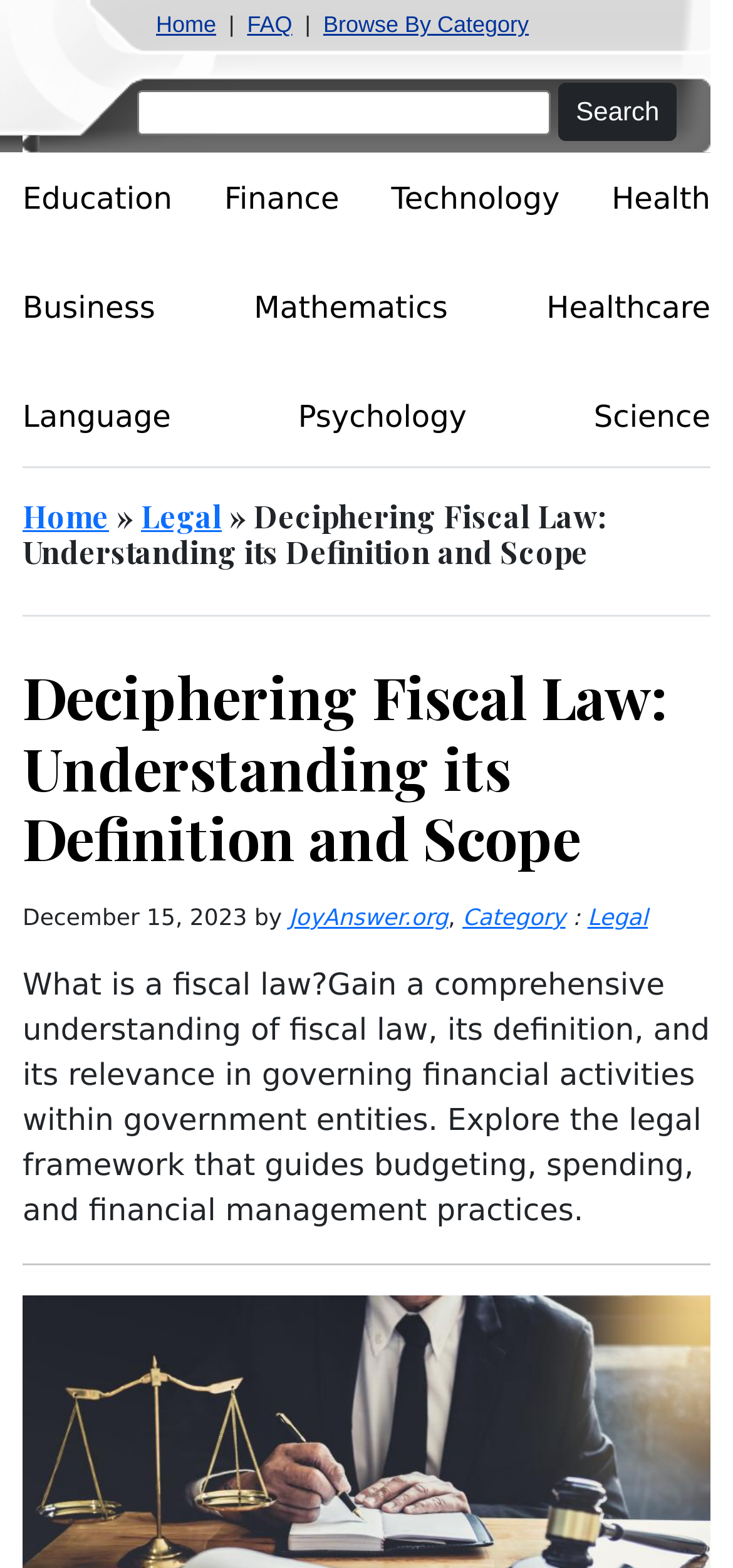Can you show the bounding box coordinates of the region to click on to complete the task described in the instruction: "Browse by category"?

[0.441, 0.007, 0.721, 0.024]